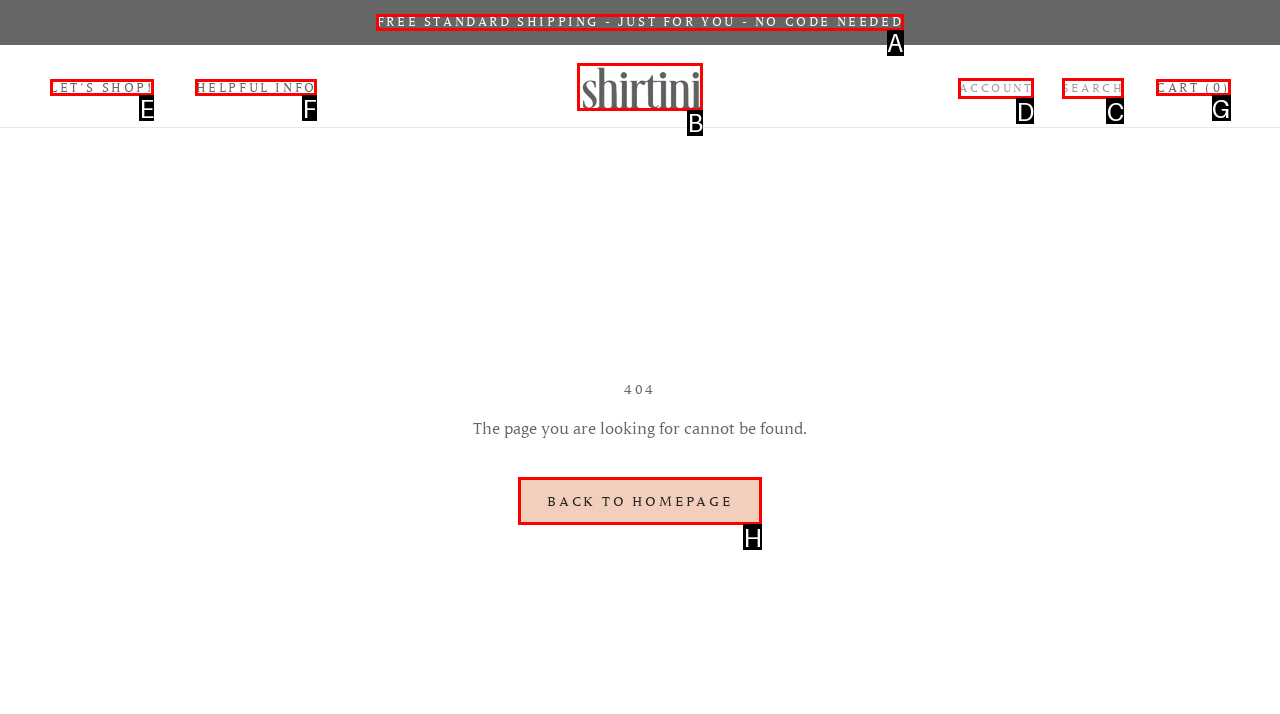Decide which UI element to click to accomplish the task: search for products
Respond with the corresponding option letter.

C